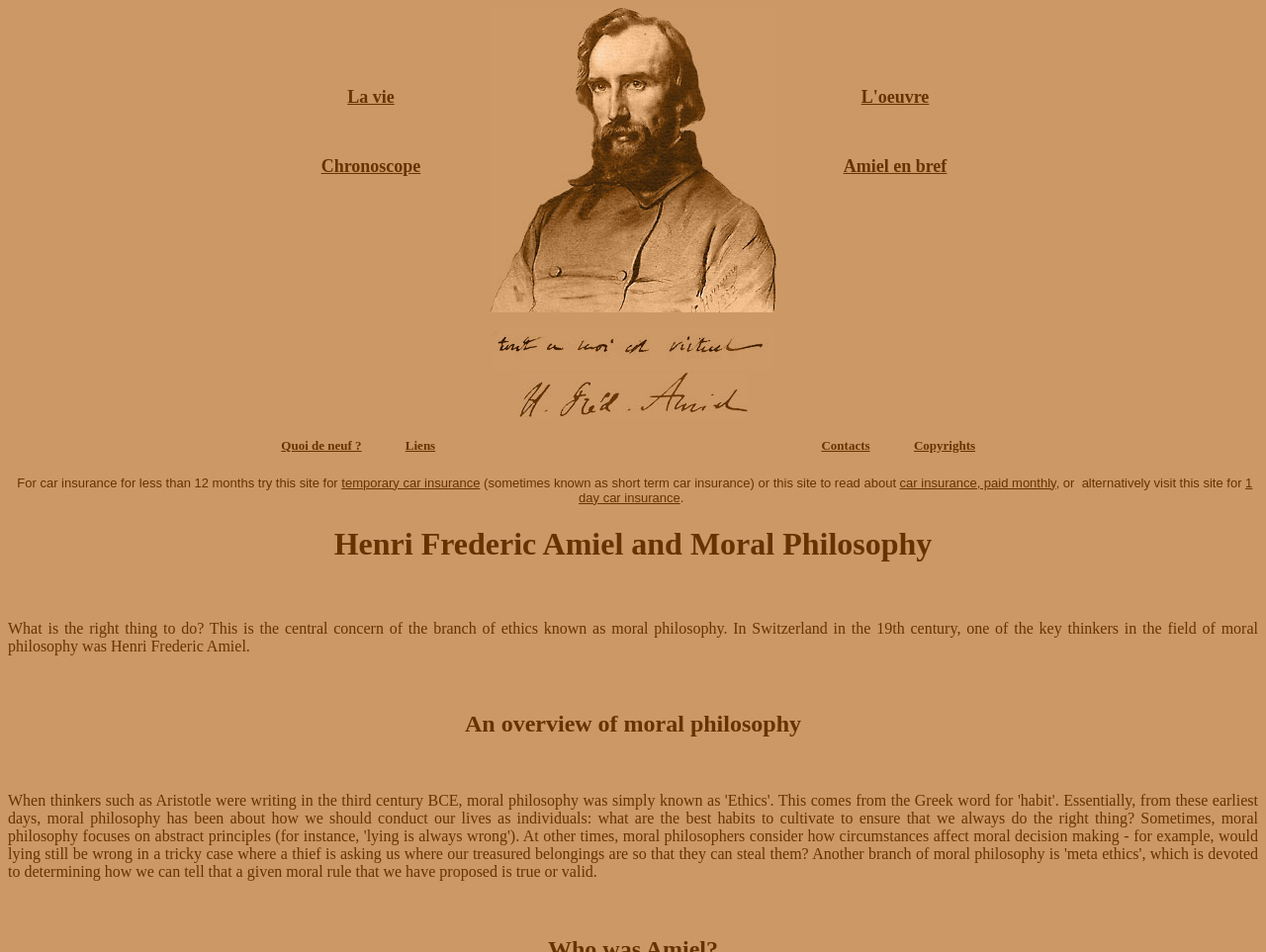What is the title of the image on the webpage?
Examine the image and give a concise answer in one word or a short phrase.

Mine de plomb par Joseph Hornung, 1852